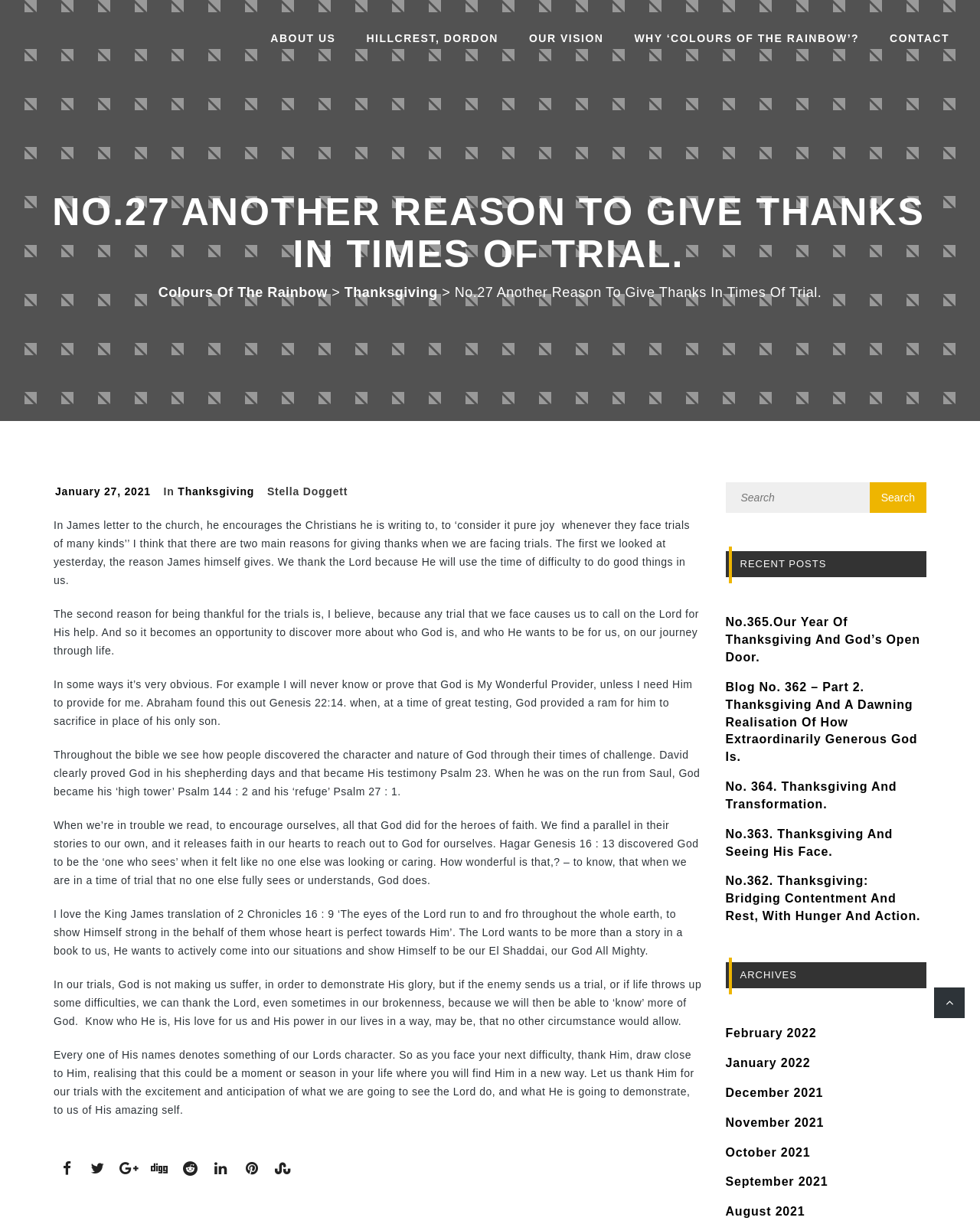Determine the bounding box coordinates of the UI element described below. Use the format (top-left x, top-left y, bottom-right x, bottom-right y) with floating point numbers between 0 and 1: Why ‘Colours of the Rainbow’?

[0.632, 0.019, 0.892, 0.044]